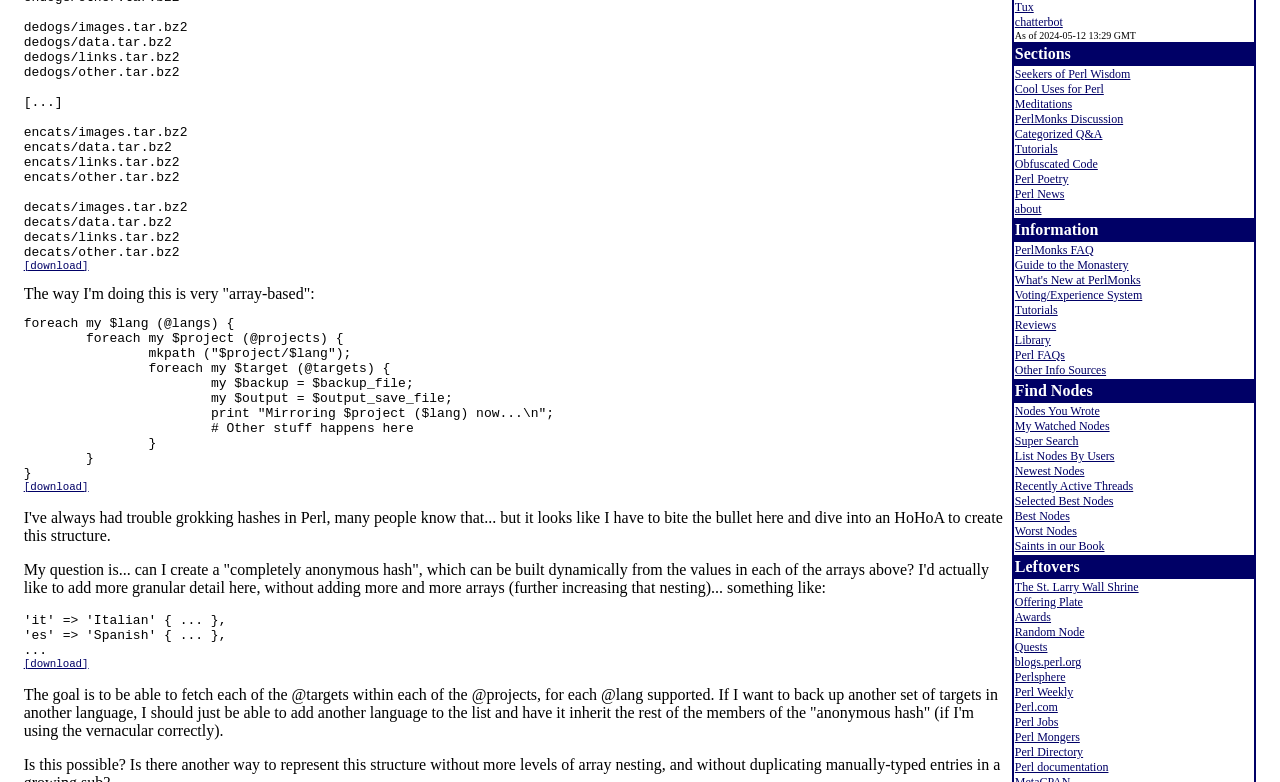Extract the bounding box for the UI element that matches this description: "Recently Active Threads".

[0.793, 0.612, 0.885, 0.63]